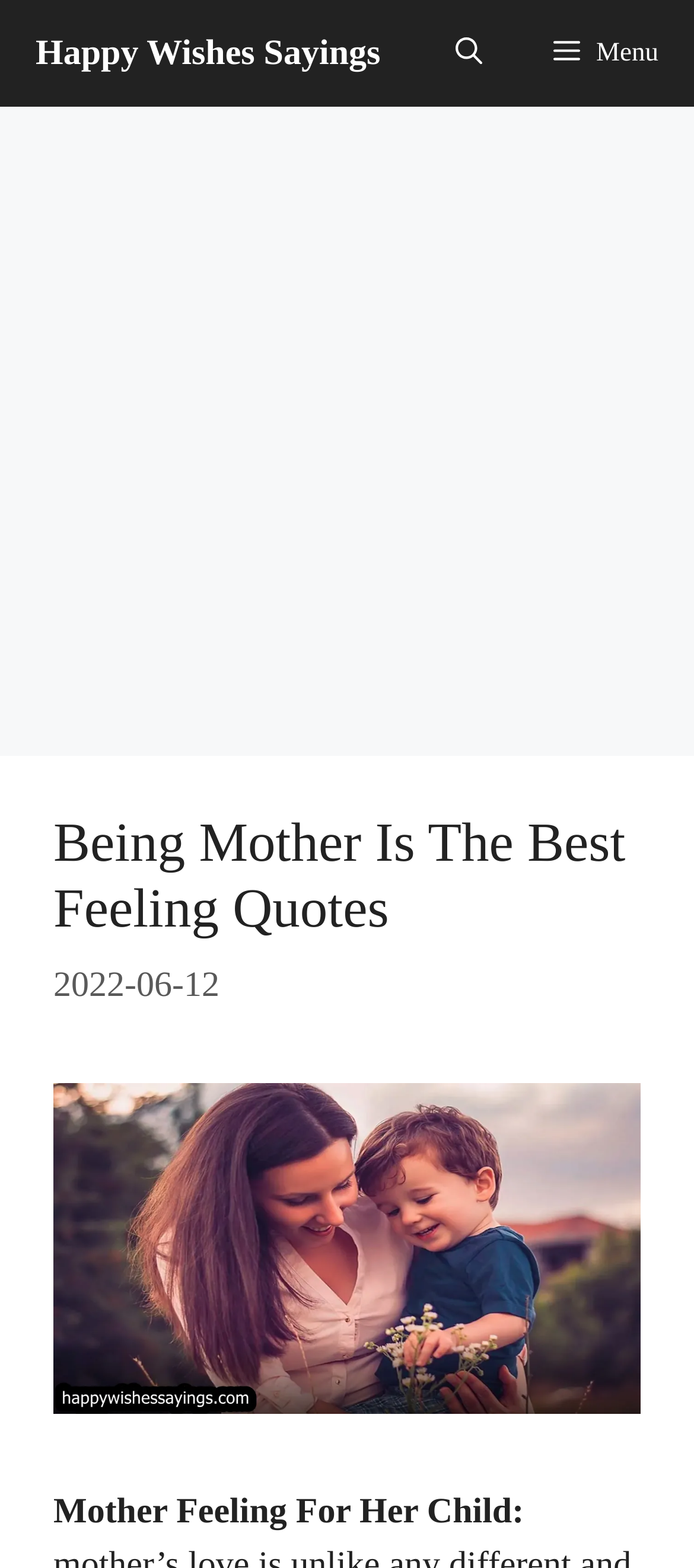Find the bounding box of the web element that fits this description: "Happy Wishes Sayings".

[0.051, 0.0, 0.548, 0.068]